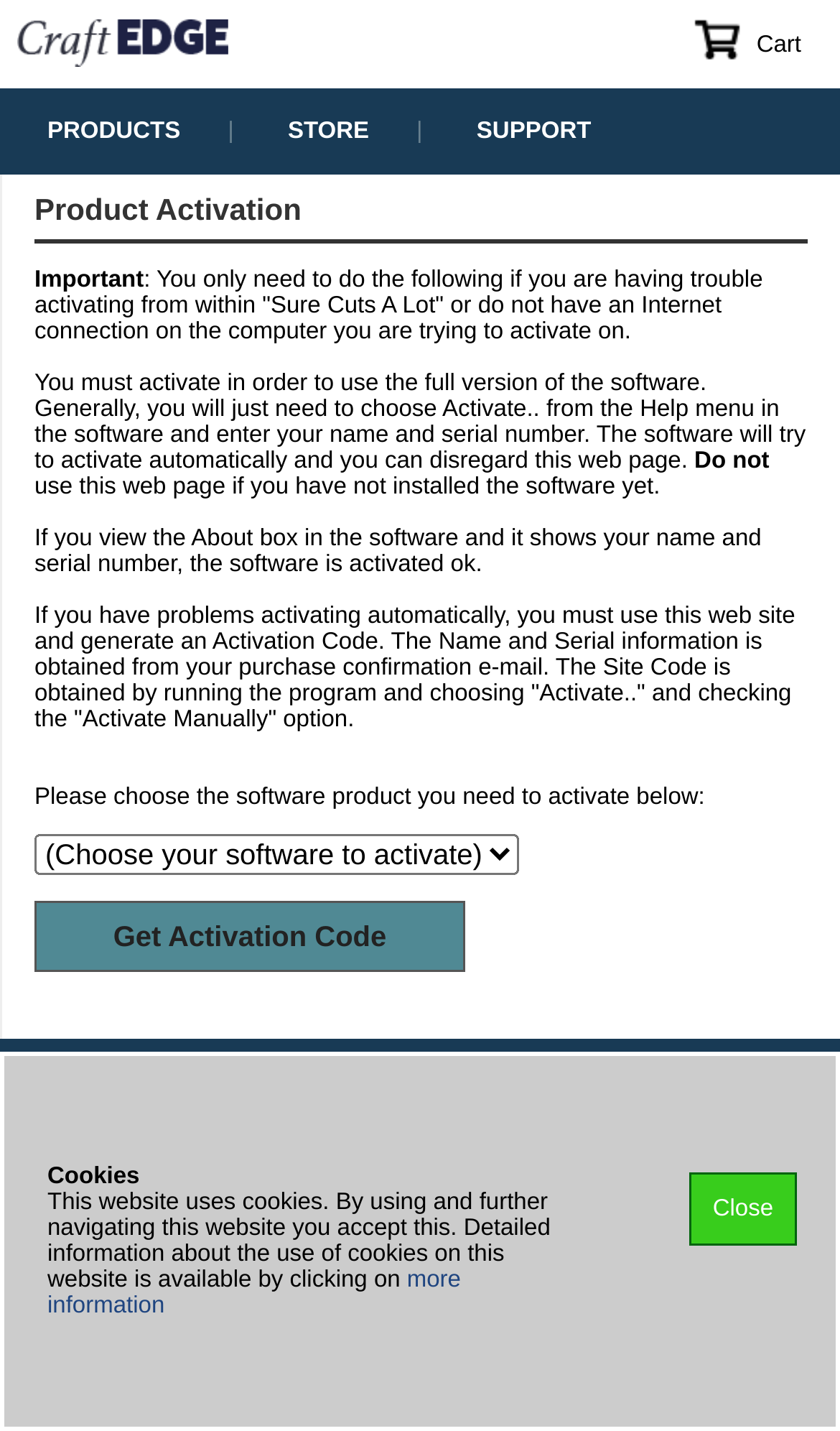What is the purpose of the 'Get Activation Code' button?
Kindly answer the question with as much detail as you can.

The 'Get Activation Code' button is likely used to generate an activation code for the software based on the user's input, such as their name, serial number, and site code, allowing them to activate their software manually.